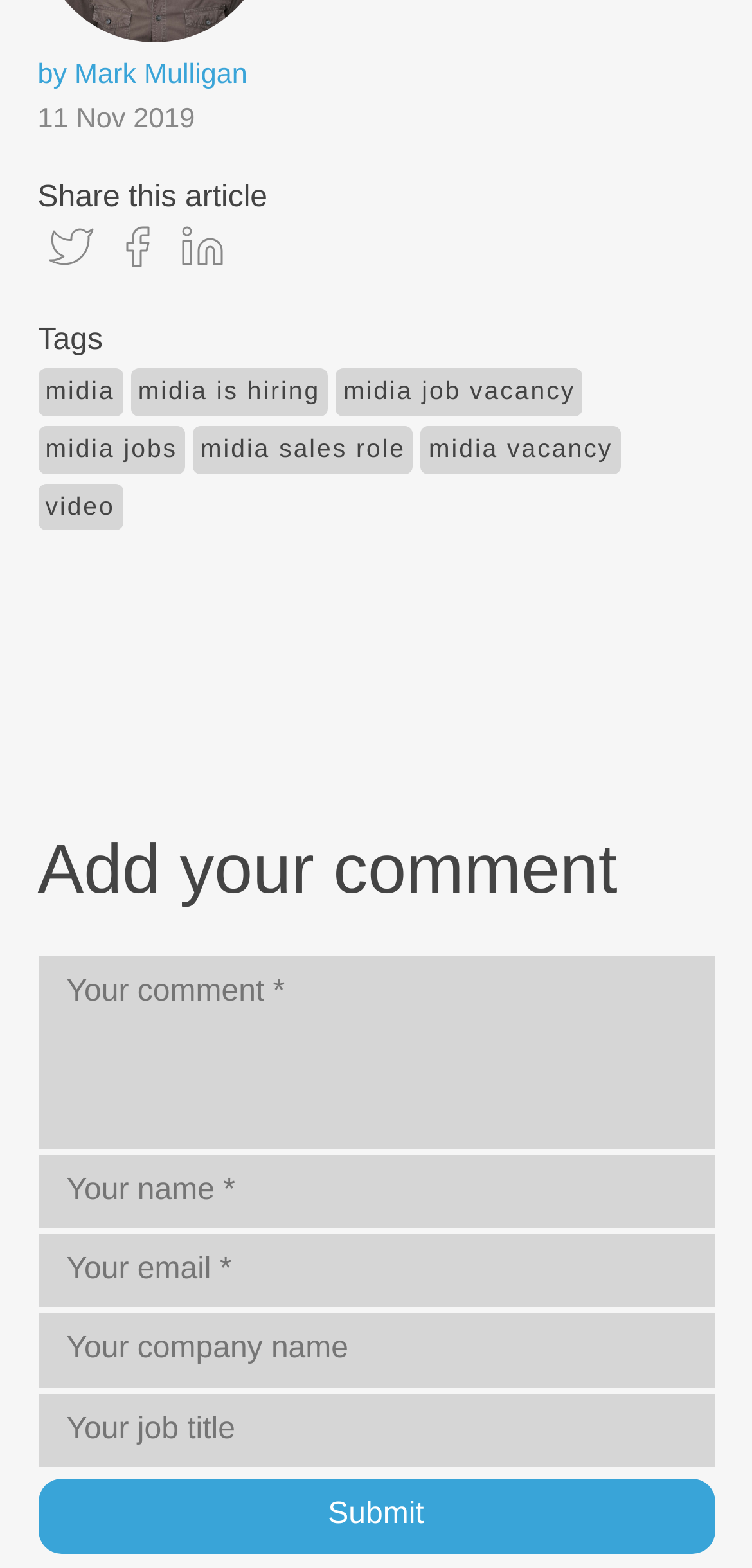Locate the bounding box coordinates of the element that should be clicked to fulfill the instruction: "Enter your name".

[0.05, 0.736, 0.95, 0.783]